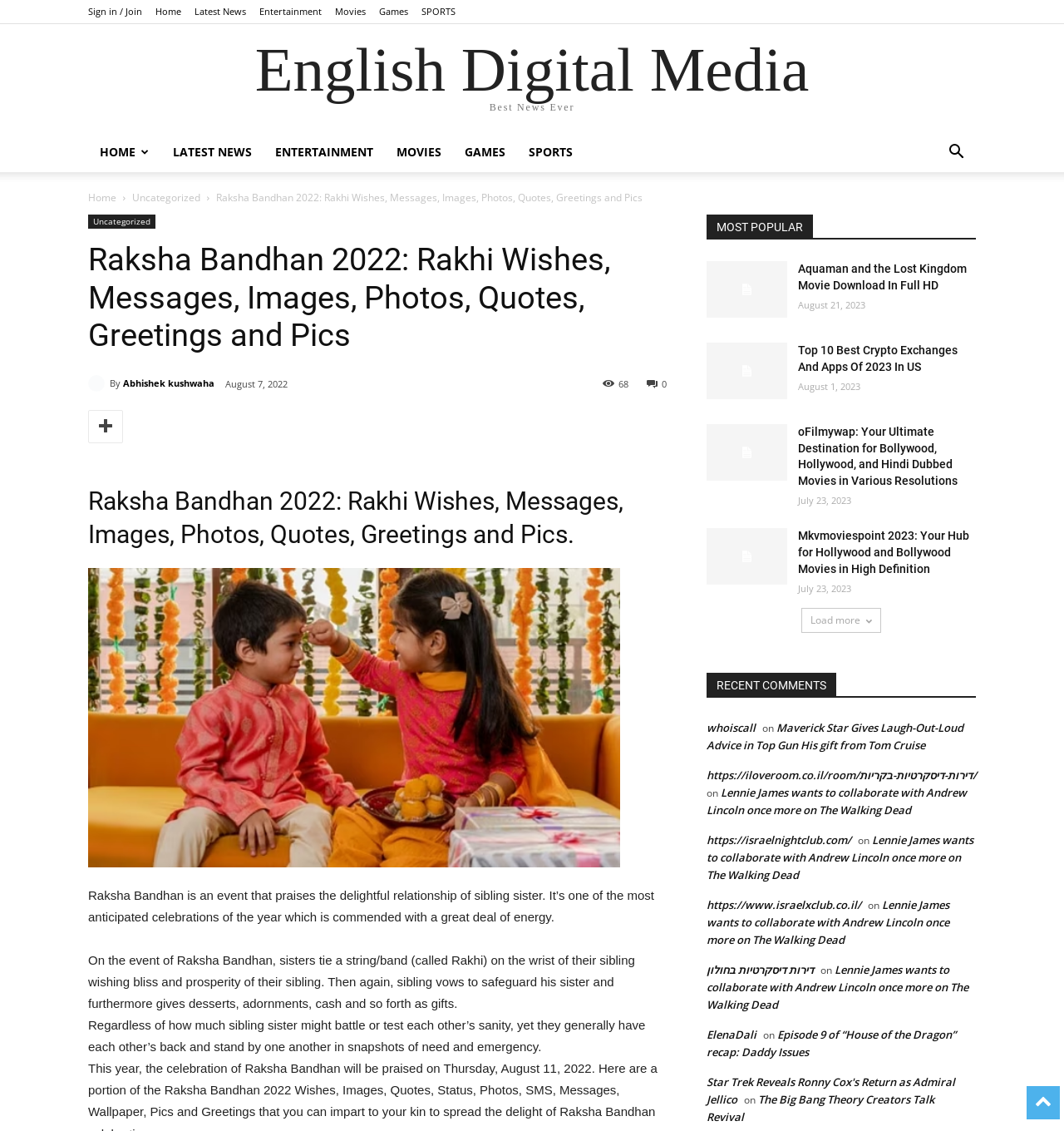Given the element description, predict the bounding box coordinates in the format (top-left x, top-left y, bottom-right x, bottom-right y). Make sure all values are between 0 and 1. Here is the element description: Sign in / Join

[0.083, 0.006, 0.132, 0.015]